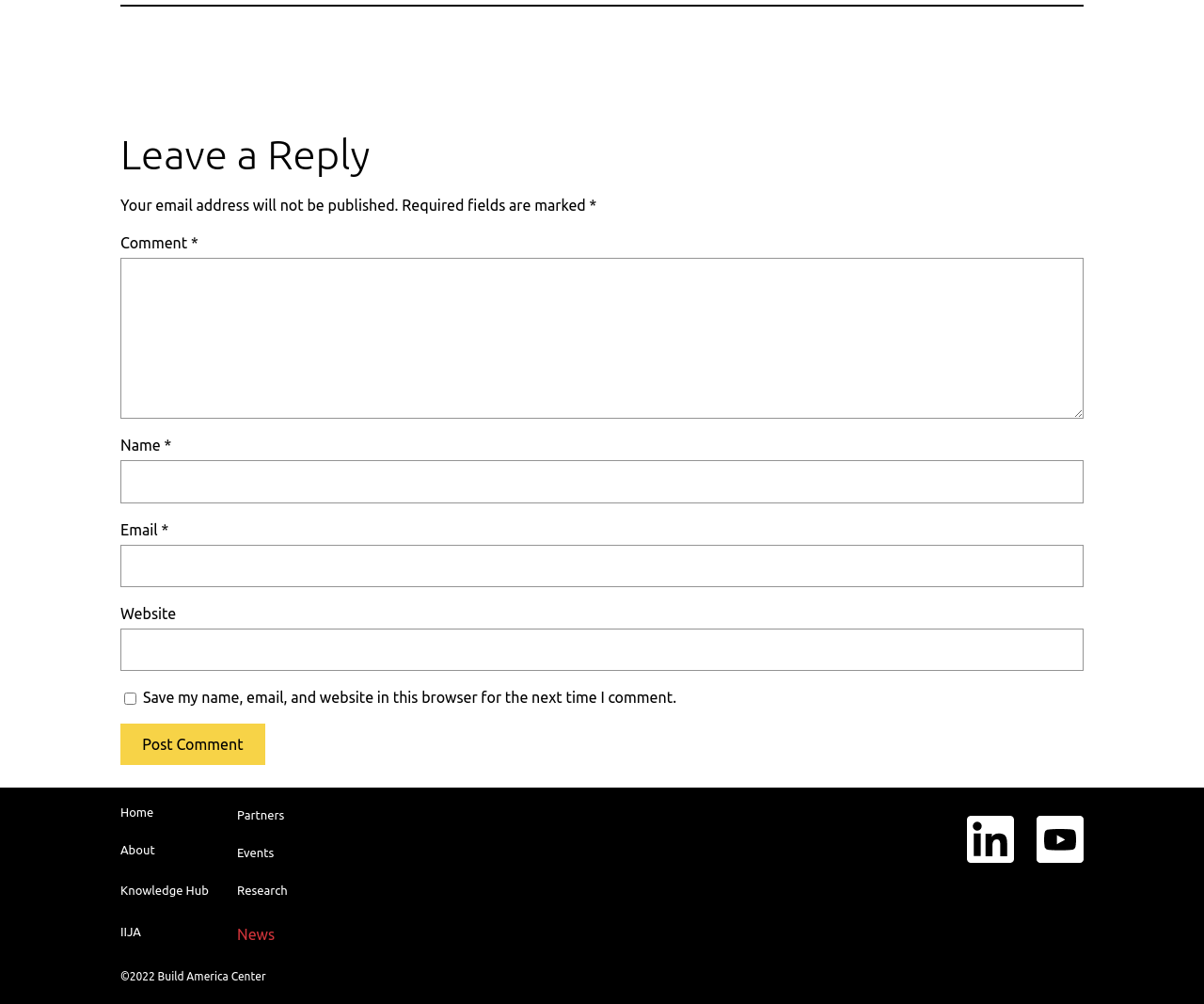What is the purpose of the comment section?
Refer to the image and give a detailed answer to the query.

The purpose of the comment section can be inferred from the heading 'Leave a Reply' which is located above the comment text box, indicating that this section is for users to leave their comments or replies.